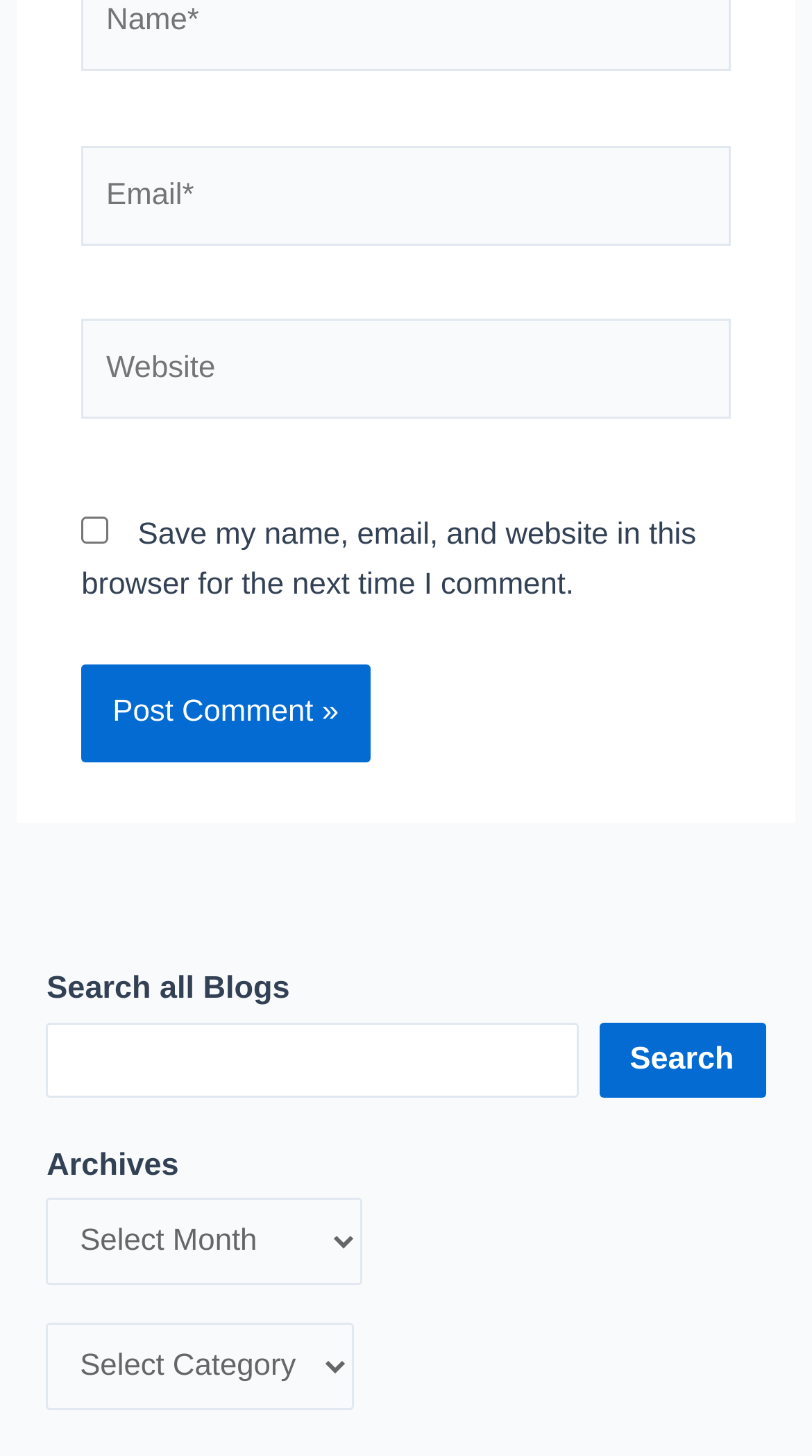Identify the bounding box coordinates necessary to click and complete the given instruction: "Post a comment".

[0.1, 0.456, 0.456, 0.523]